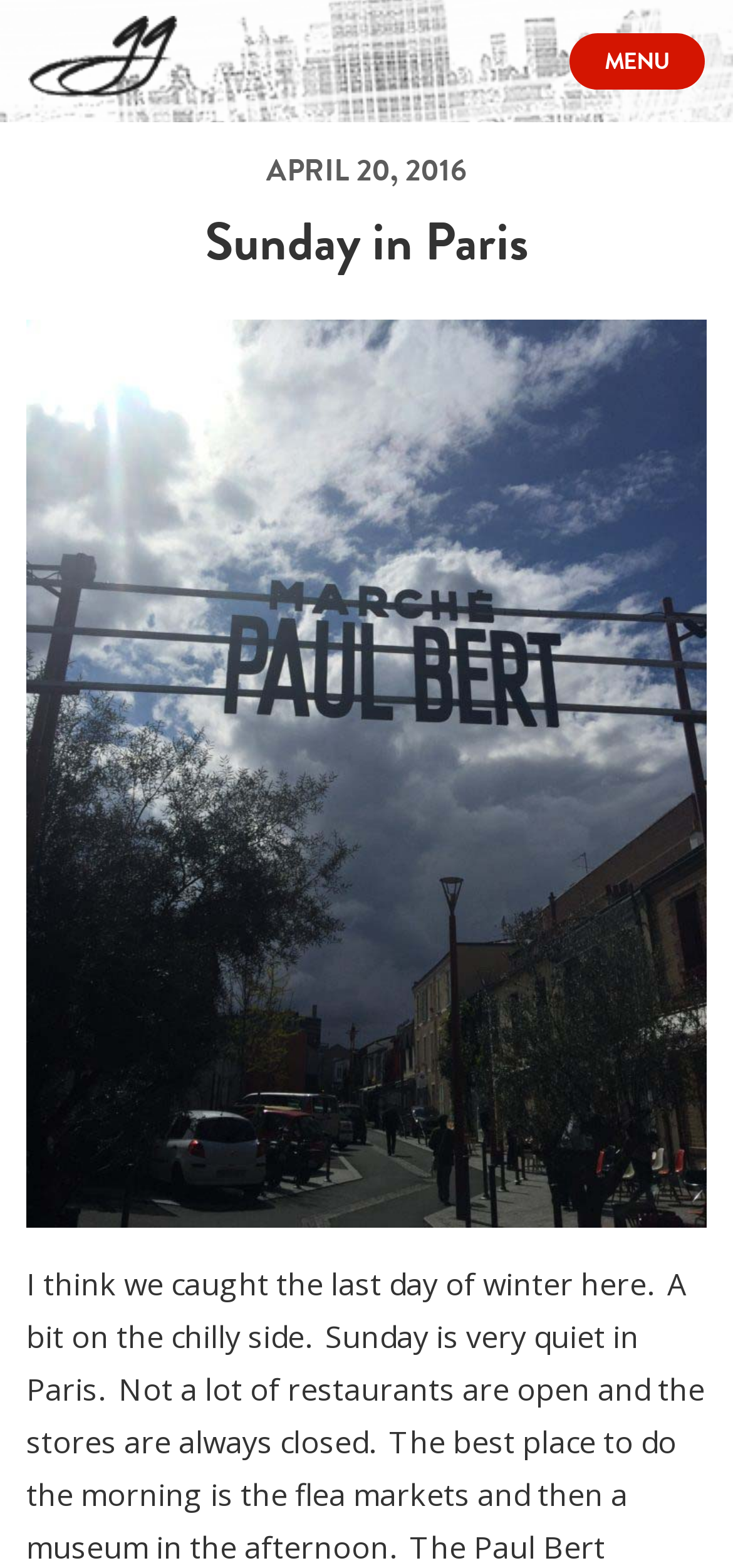Please answer the following question using a single word or phrase: 
What is the date mentioned on the webpage?

APRIL 20, 2016